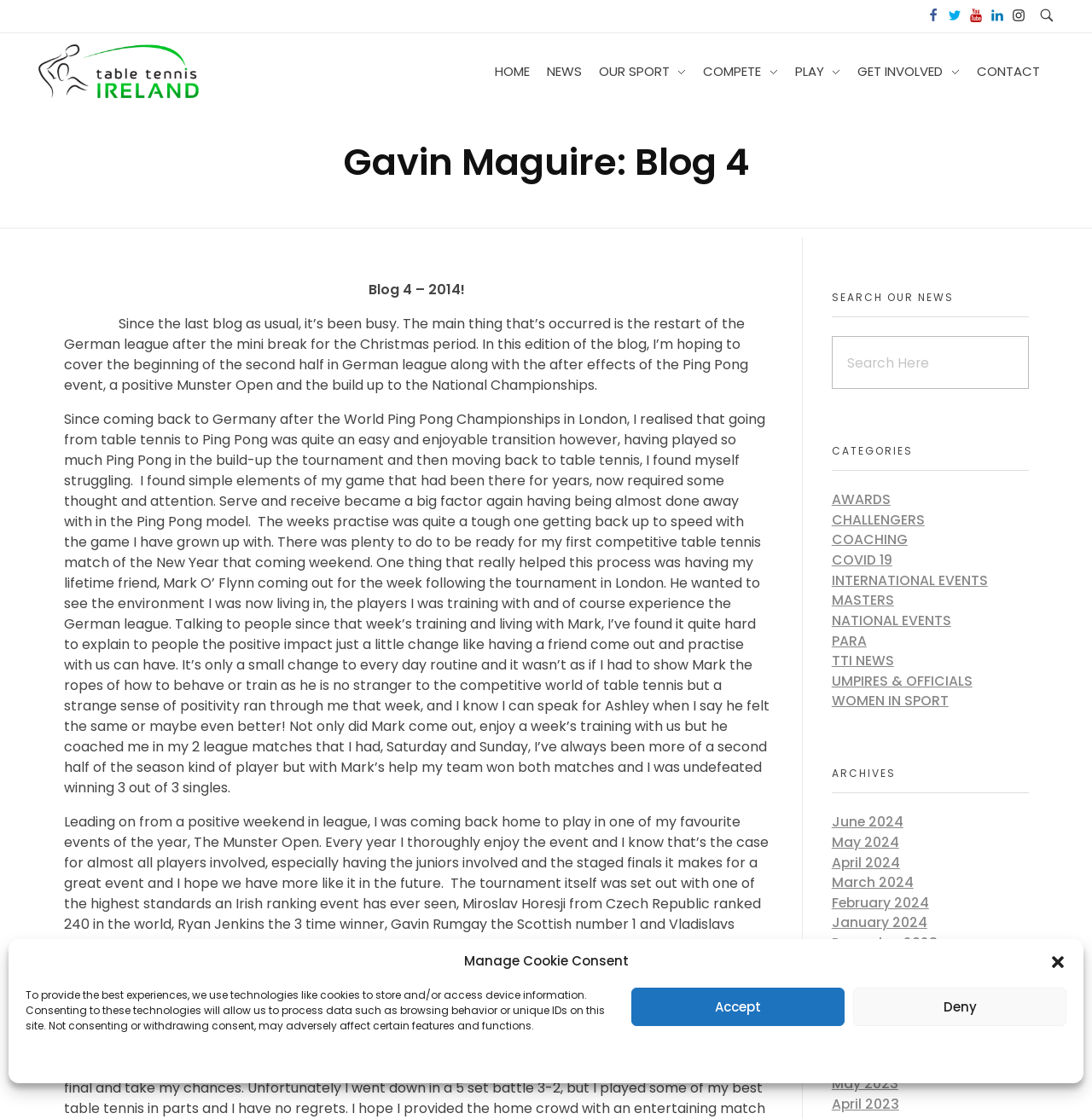What is the name of the blog?
Use the information from the image to give a detailed answer to the question.

The question asks for the name of the blog, which can be found in the heading element with the text 'Gavin Maguire: Blog 4'.